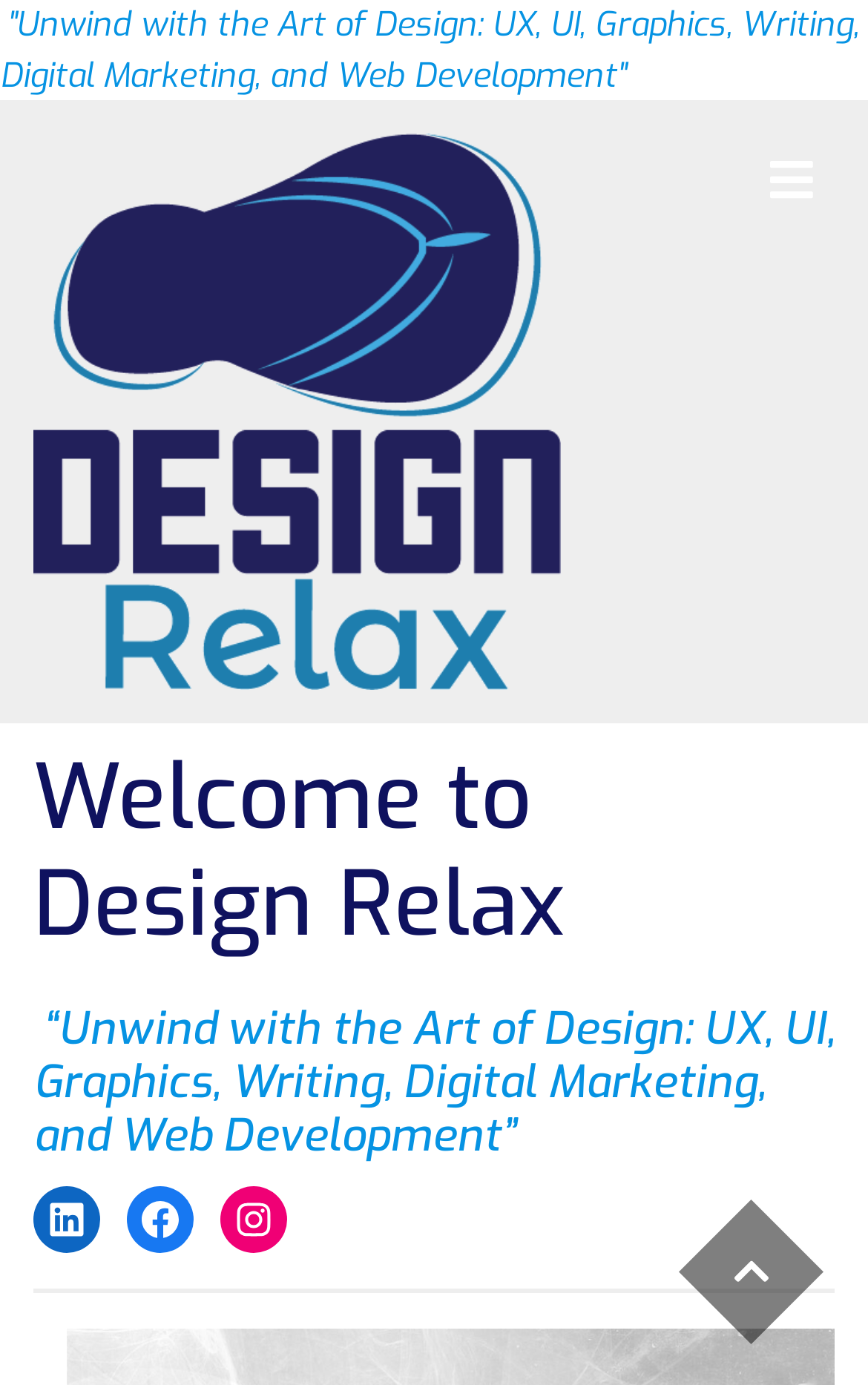Provide the bounding box coordinates in the format (top-left x, top-left y, bottom-right x, bottom-right y). All values are floating point numbers between 0 and 1. Determine the bounding box coordinate of the UI element described as: Open Menu

[0.862, 0.096, 0.962, 0.164]